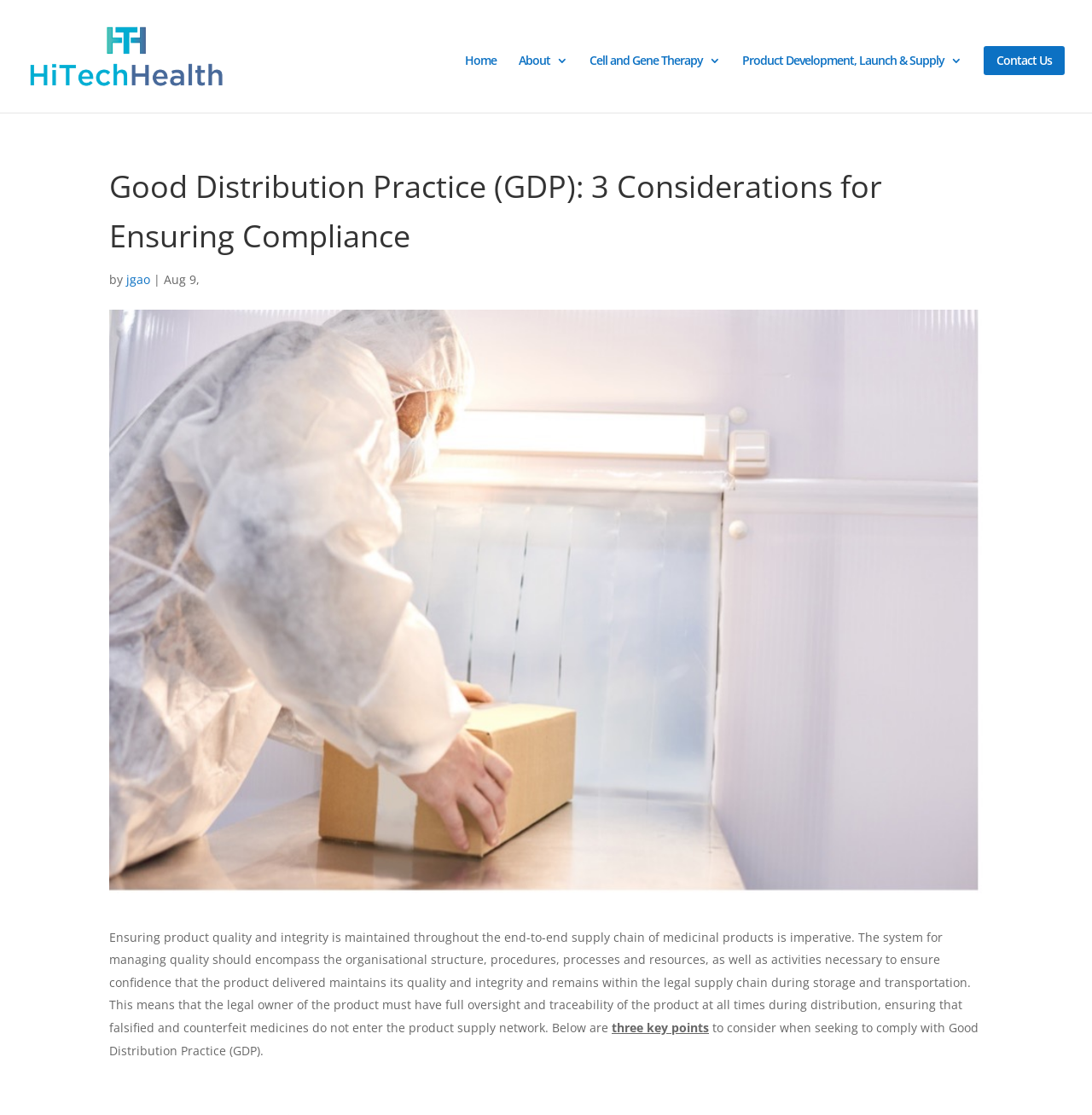Answer succinctly with a single word or phrase:
How many navigation links are there?

5